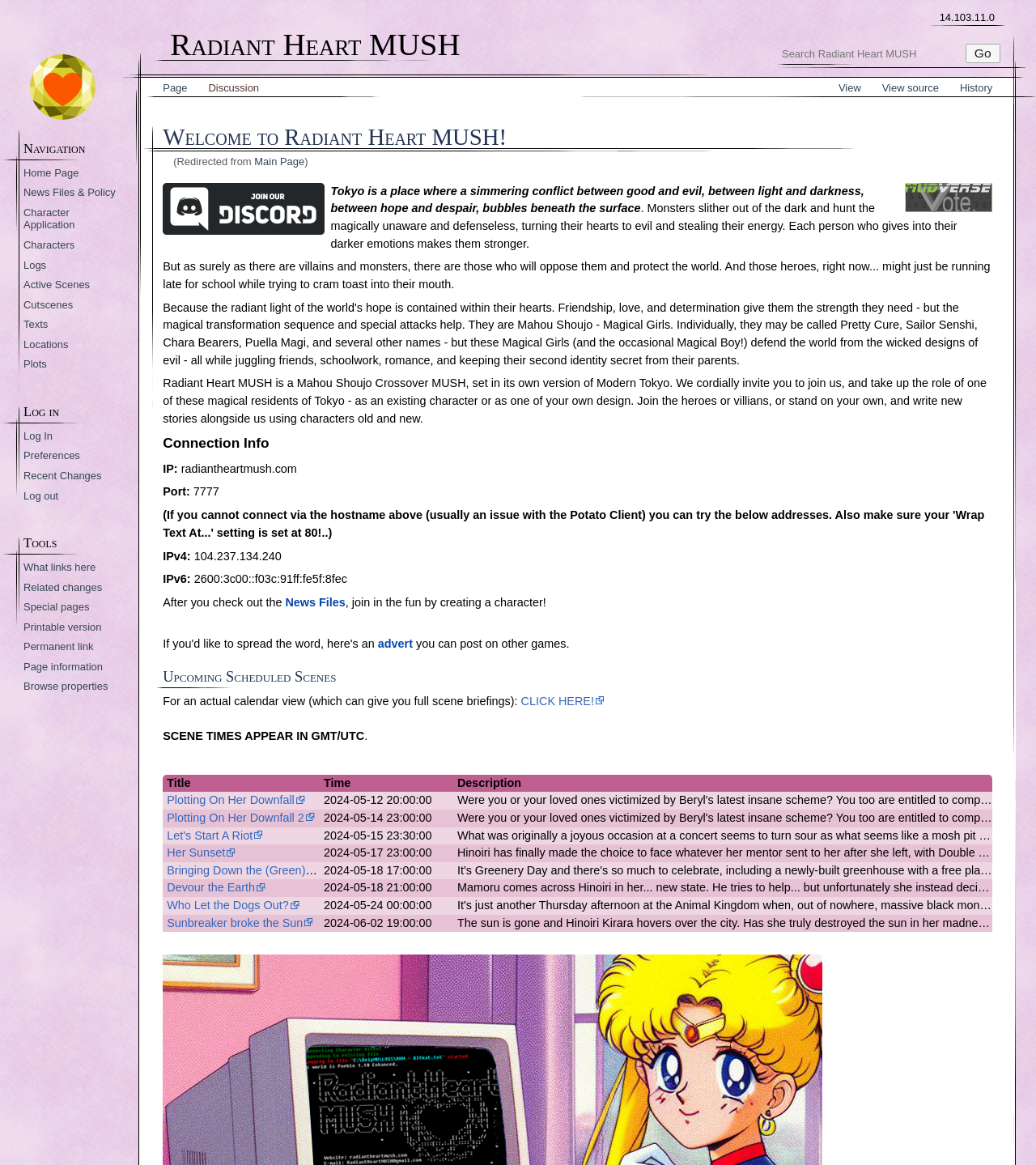Please respond to the question using a single word or phrase:
What is the name of the MUSH?

Radiant Heart MUSH